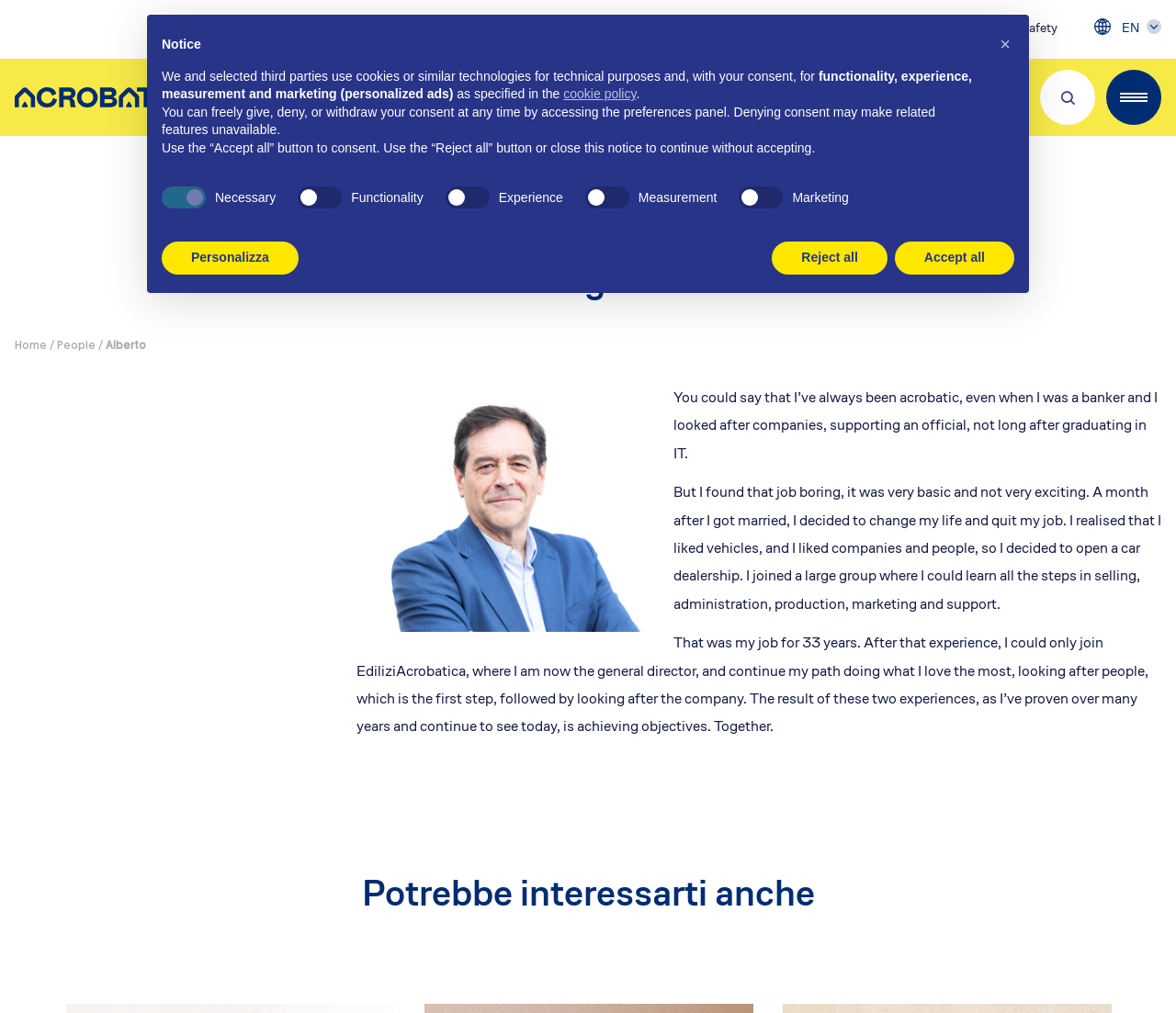Using the element description provided, determine the bounding box coordinates in the format (top-left x, top-left y, bottom-right x, bottom-right y). Ensure that all values are floating point numbers between 0 and 1. Element description: Environmental Social Governance

[0.522, 0.238, 0.695, 0.251]